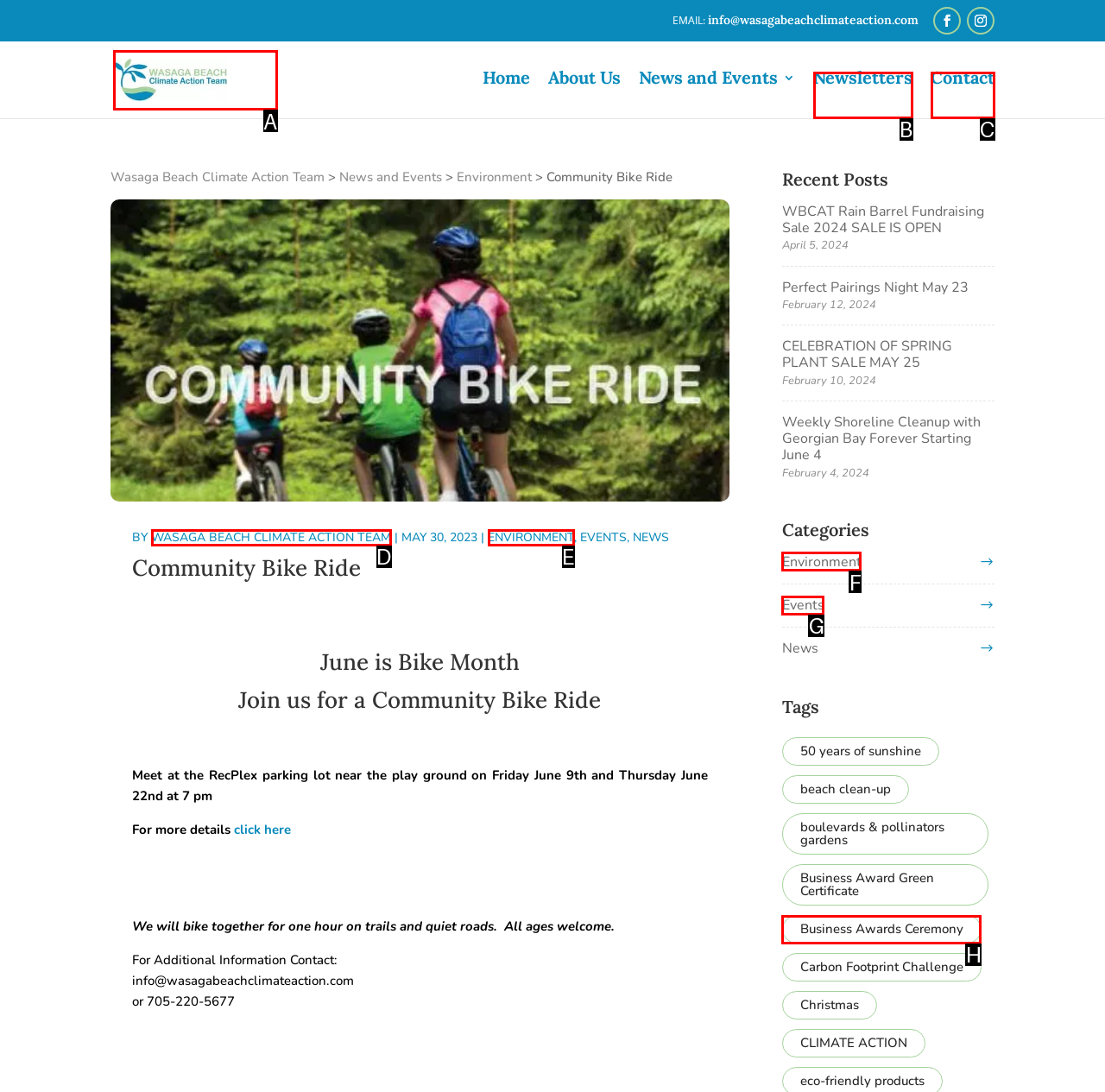Among the marked elements in the screenshot, which letter corresponds to the UI element needed for the task: Click the Wasaga Beach Climate Action Team logo?

A